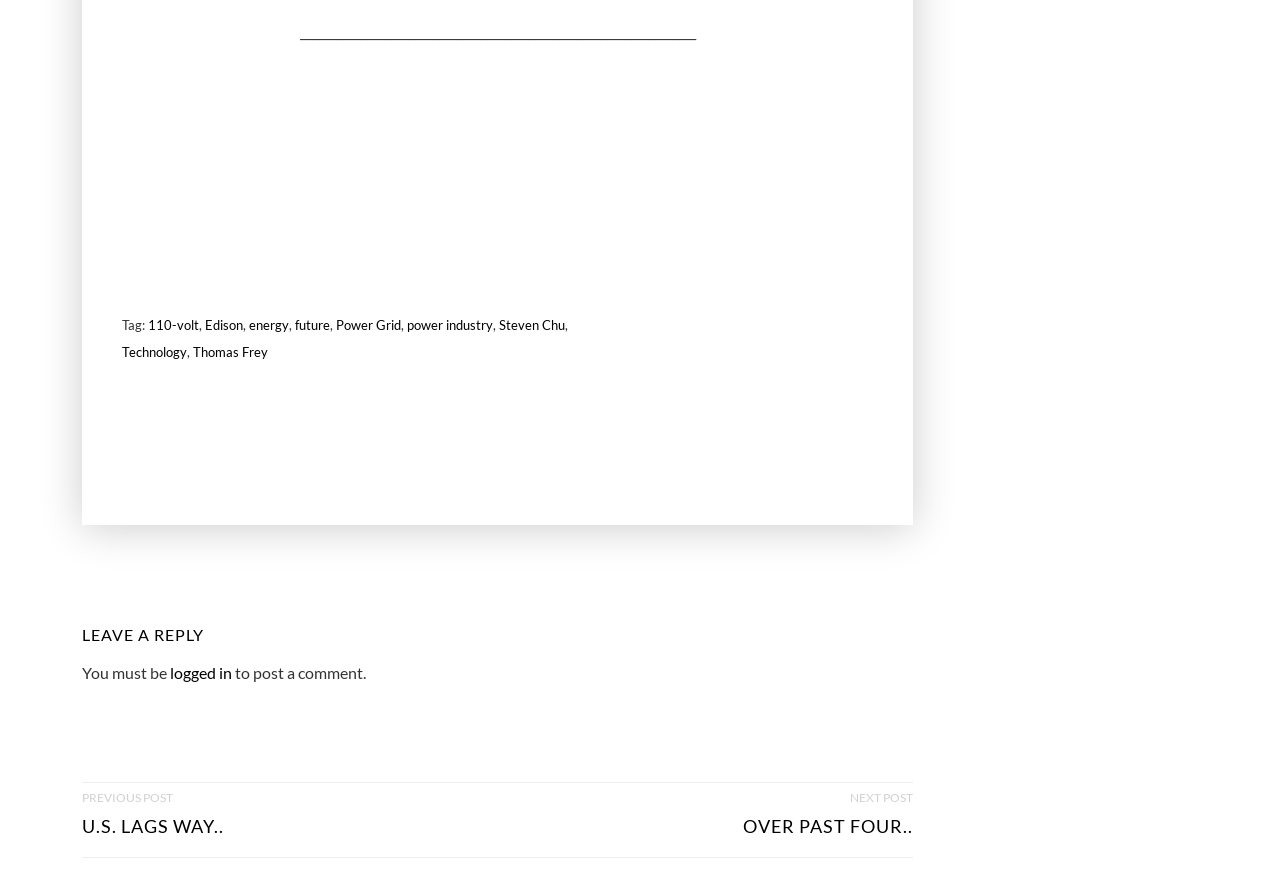What are the topics listed below the logo?
Using the image provided, answer with just one word or phrase.

Social marketing, Ruby programming, Startup capital